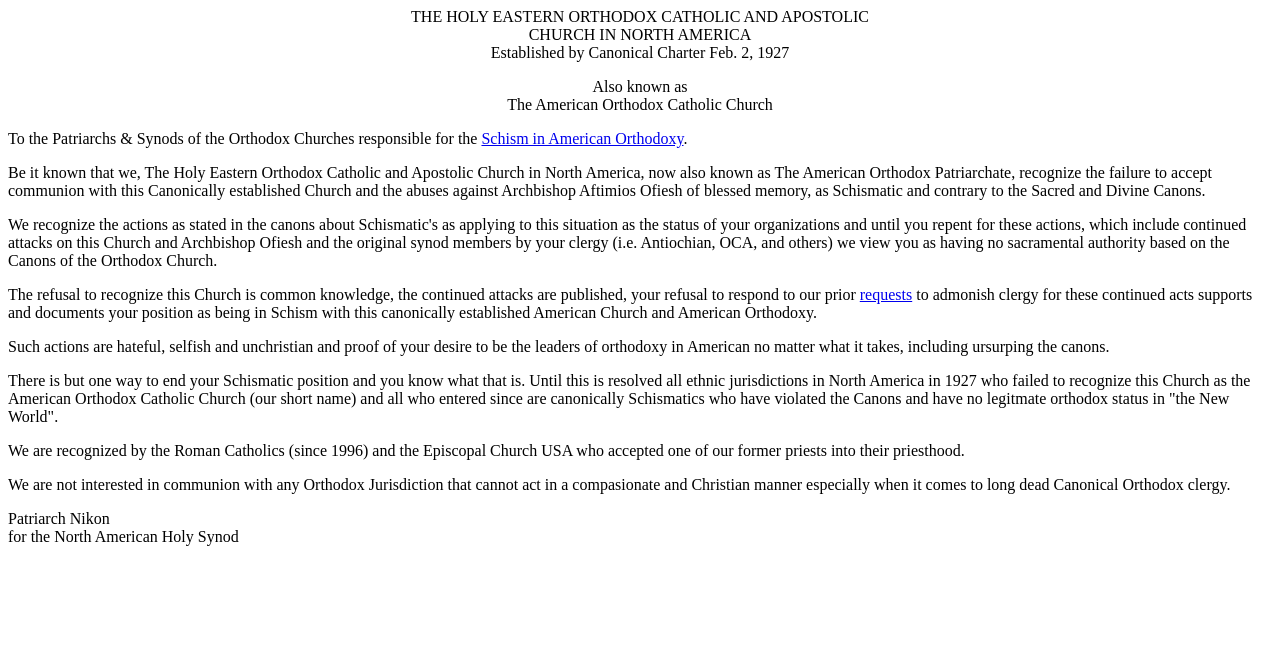Determine the bounding box coordinates for the UI element matching this description: "Schism in American Orthodoxy".

[0.376, 0.194, 0.534, 0.219]